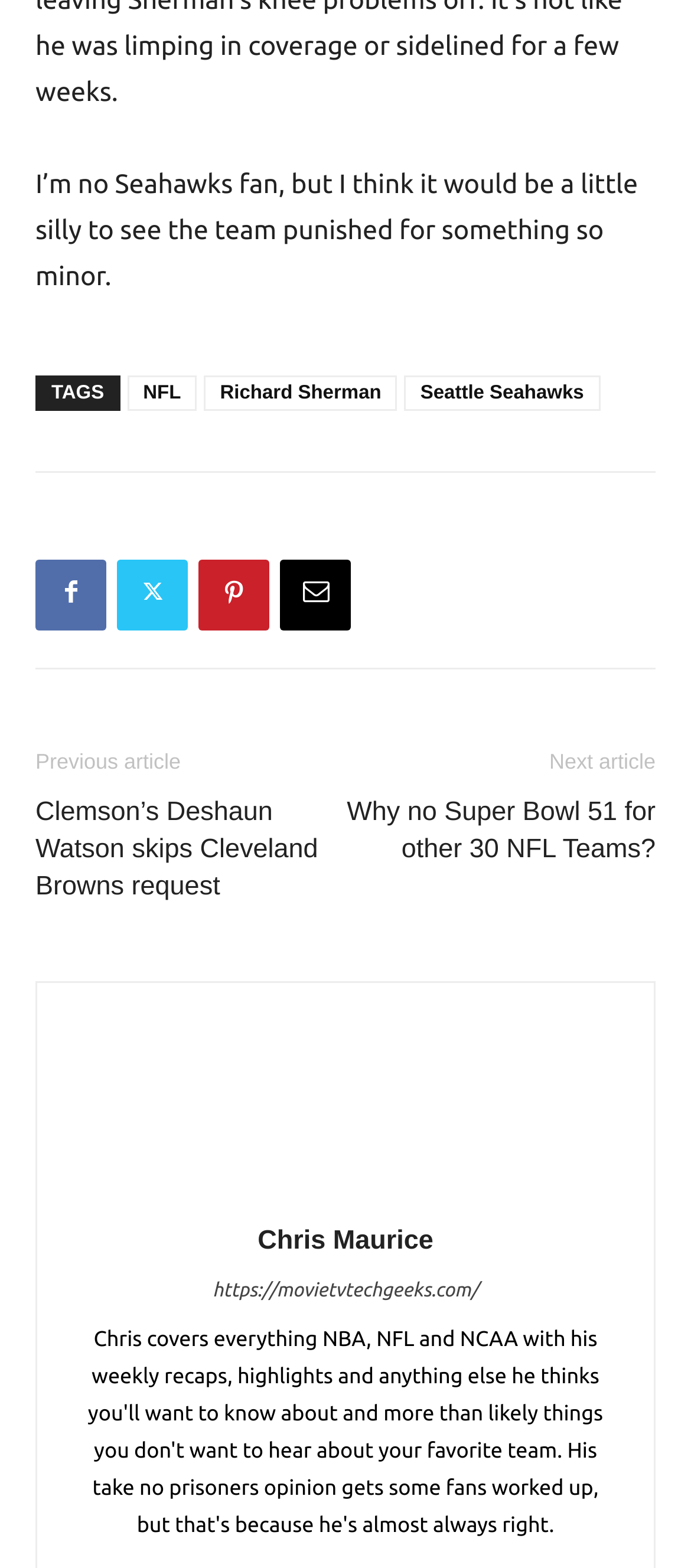What is the website's URL?
Look at the image and respond to the question as thoroughly as possible.

The website's URL can be found by looking at the link with the text 'https://movietvtechgeeks.com/' which is located at the bottom of the webpage.